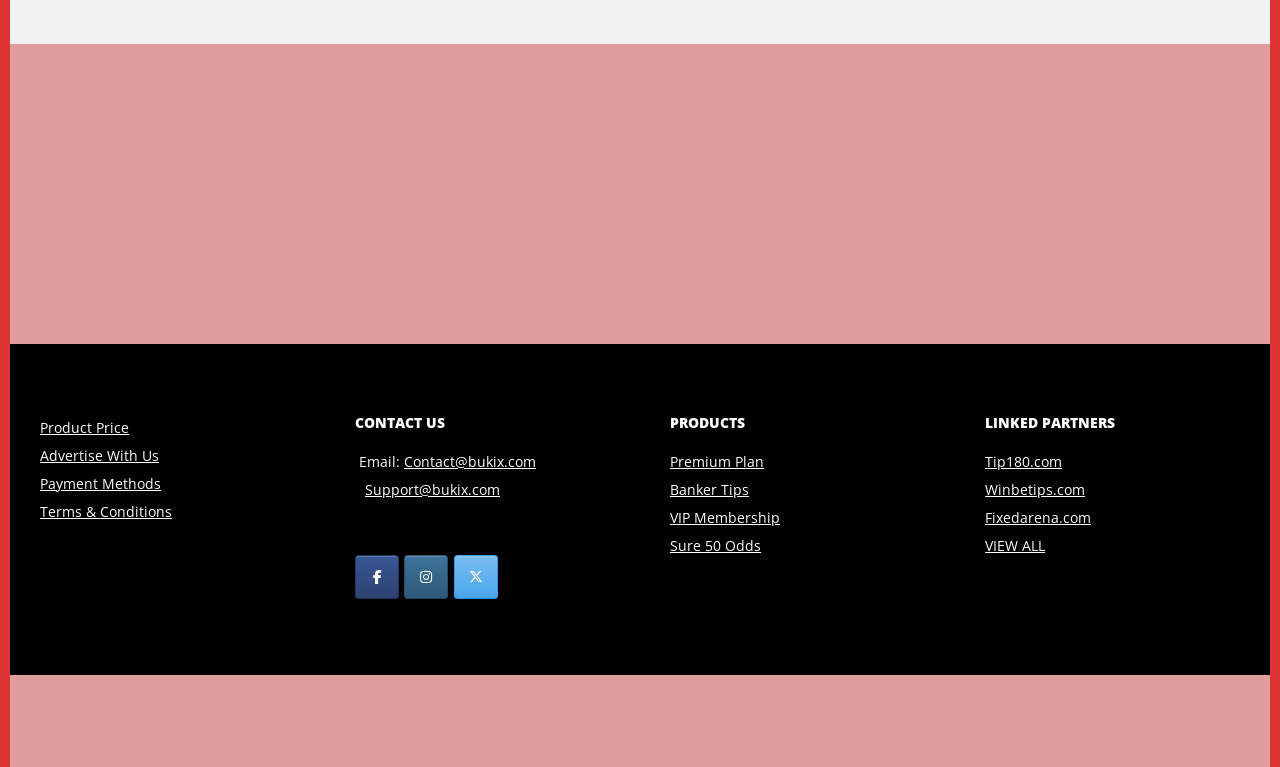Find and indicate the bounding box coordinates of the region you should select to follow the given instruction: "View Premium Plan".

[0.523, 0.589, 0.597, 0.614]